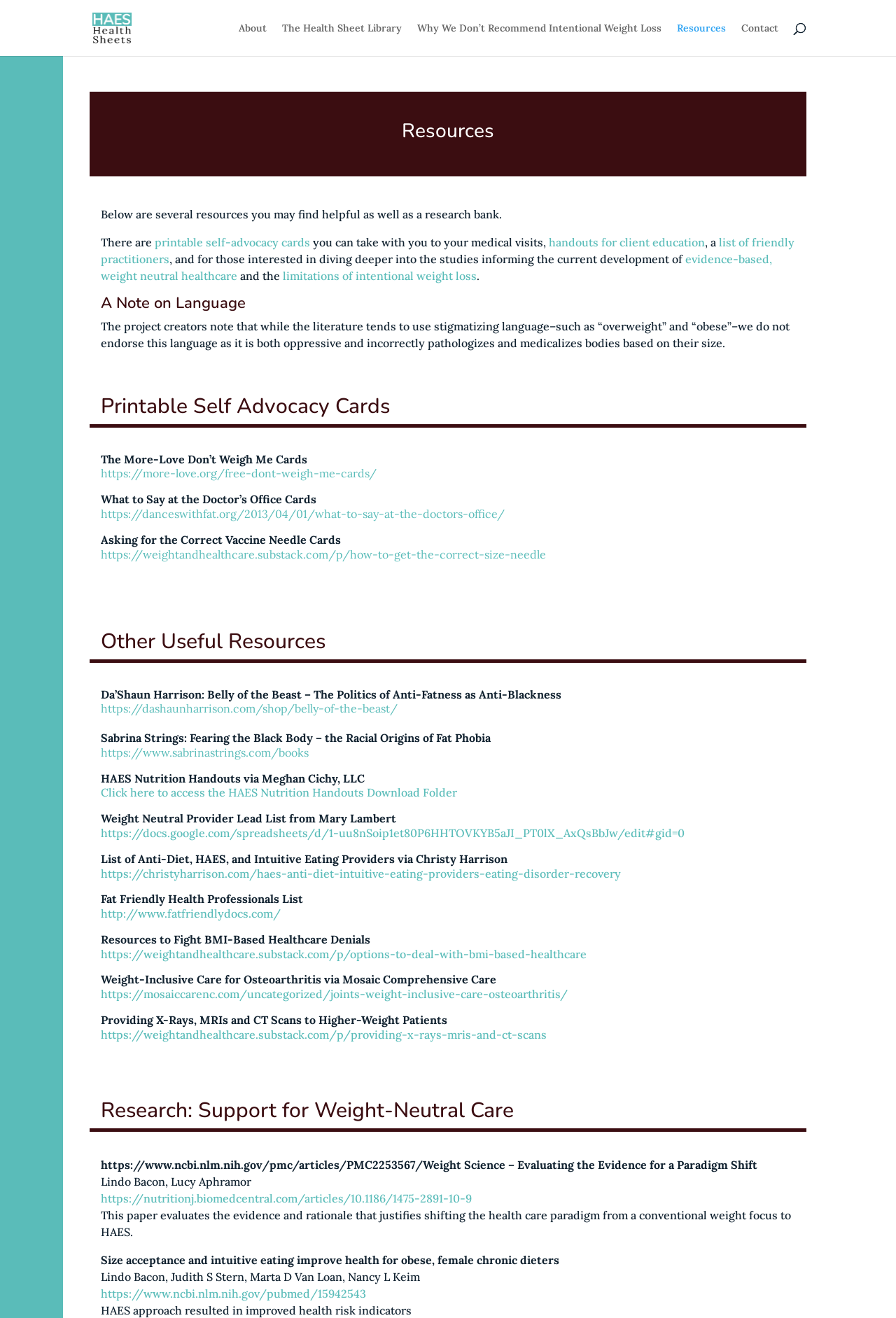From the details in the image, provide a thorough response to the question: What is the purpose of the 'Printable Self Advocacy Cards'?

The 'Printable Self Advocacy Cards' section provides downloadable cards that individuals can take with them to their medical visits to advocate for themselves and communicate their needs and preferences to healthcare providers.